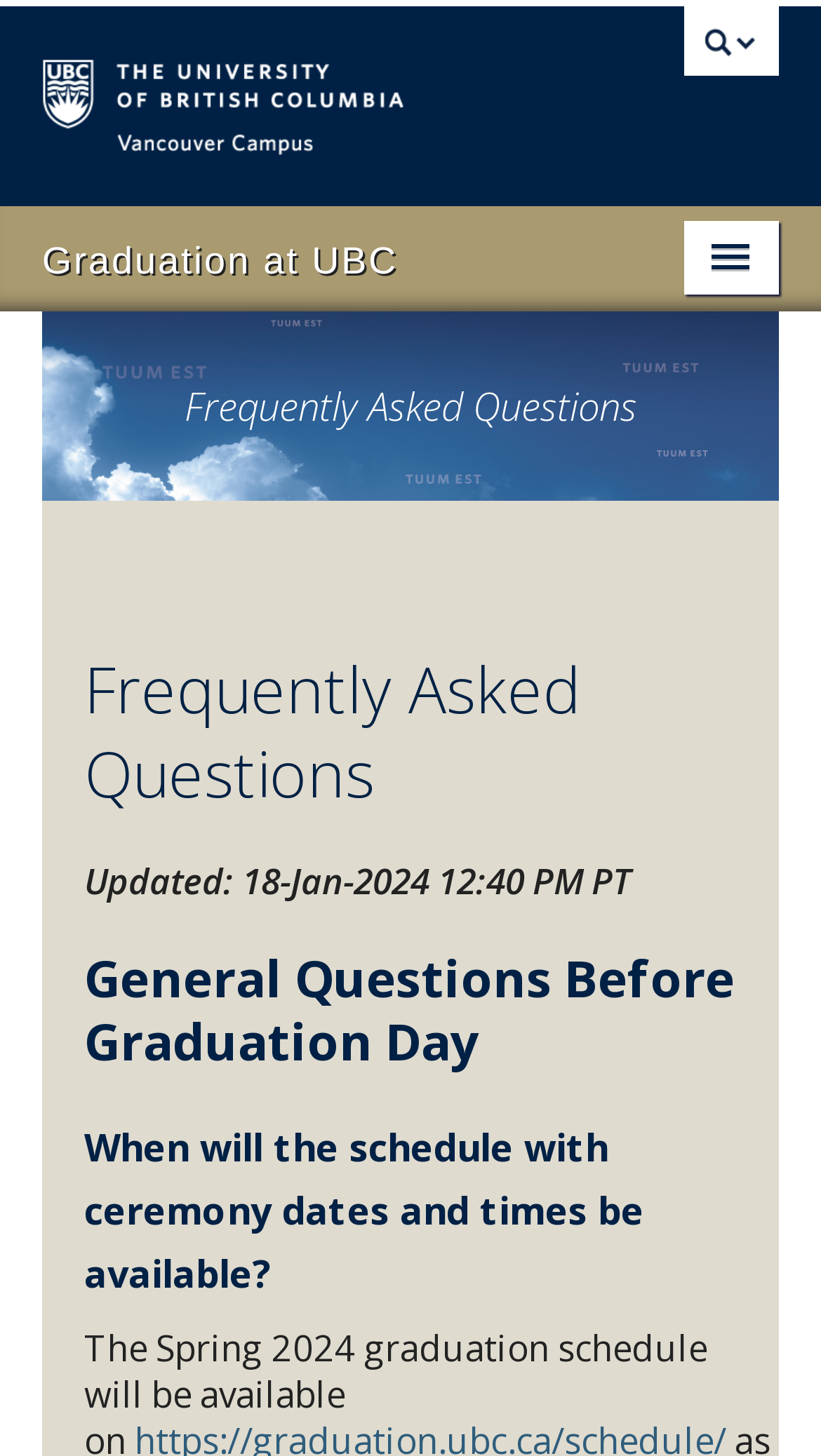Given the element description "Family & Guests" in the screenshot, predict the bounding box coordinates of that UI element.

[0.0, 0.395, 0.897, 0.454]